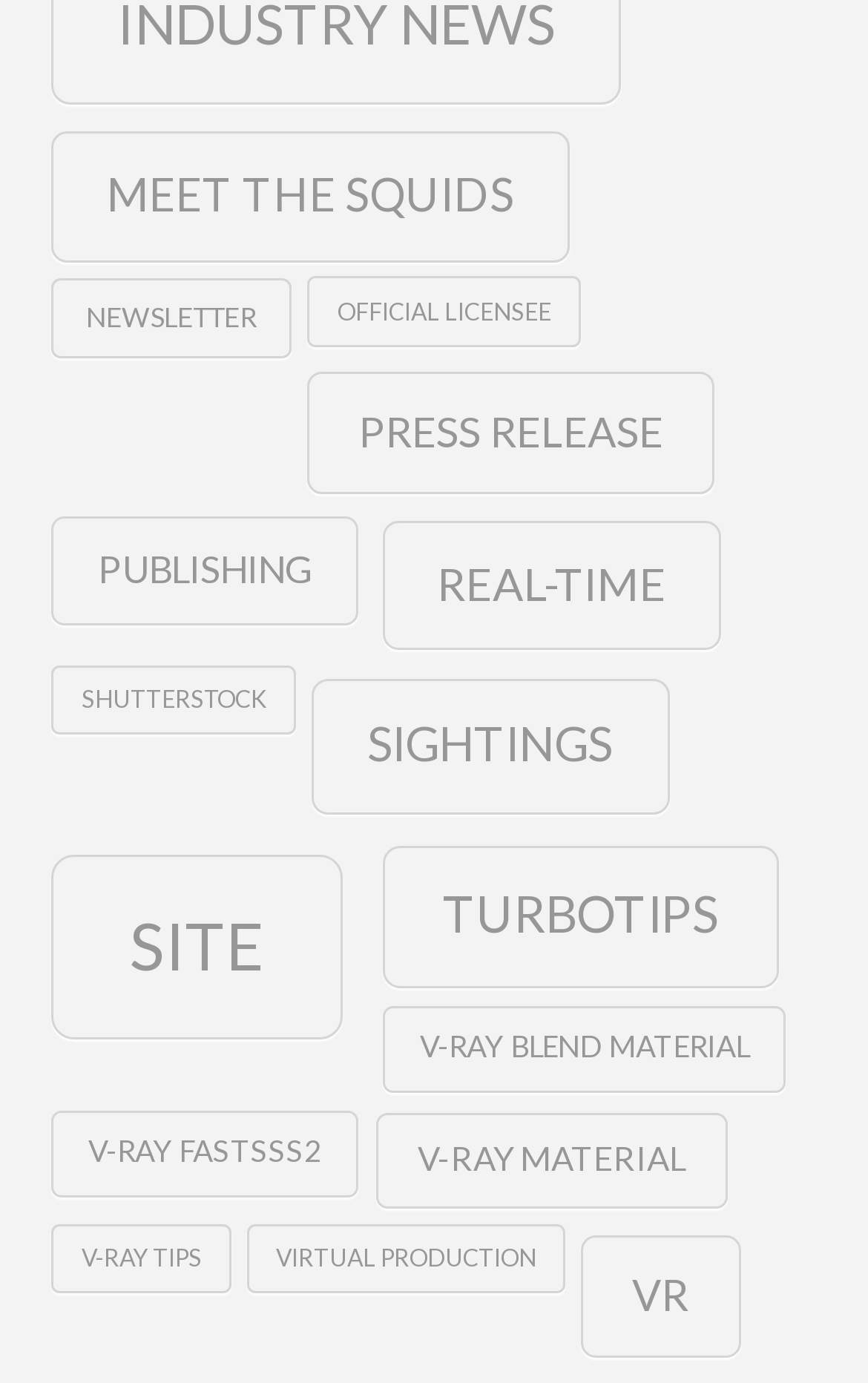What is the second category from the top?
Answer briefly with a single word or phrase based on the image.

Newsletter